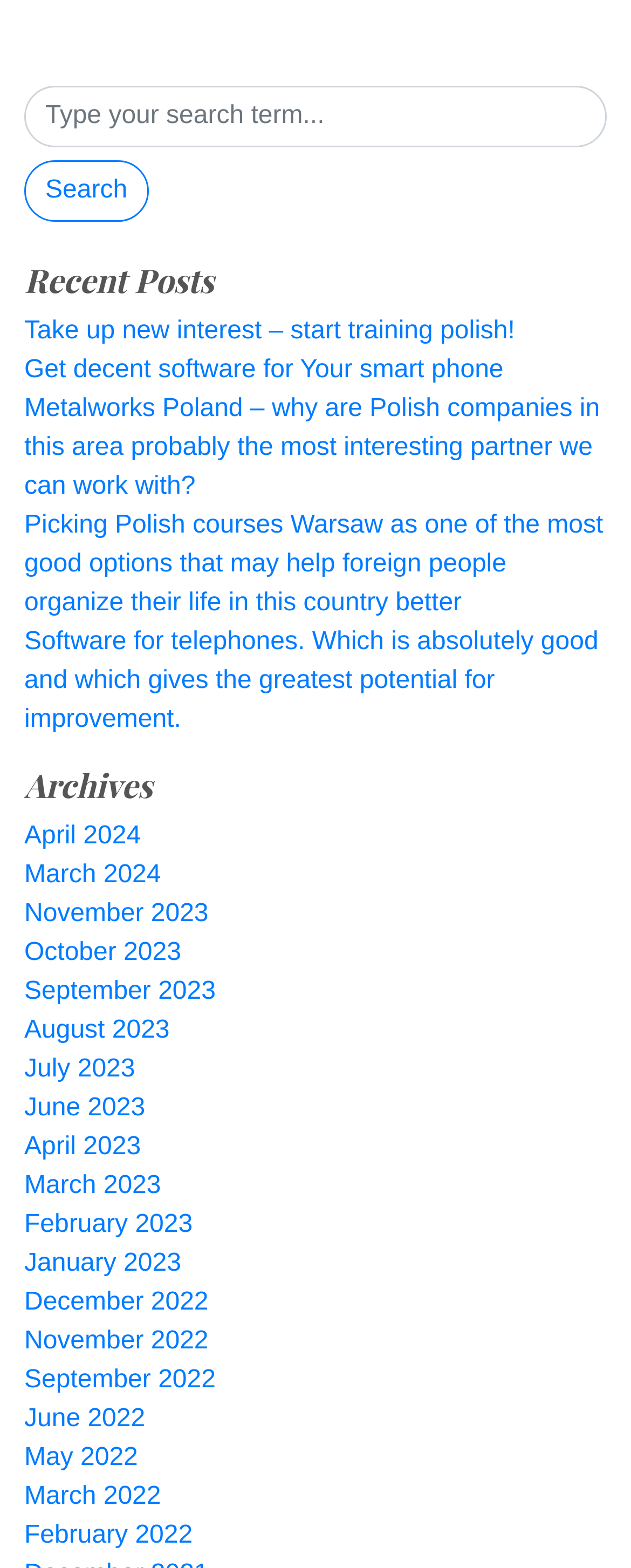Please identify the bounding box coordinates of where to click in order to follow the instruction: "Browse archives from April 2024".

[0.038, 0.524, 0.223, 0.542]